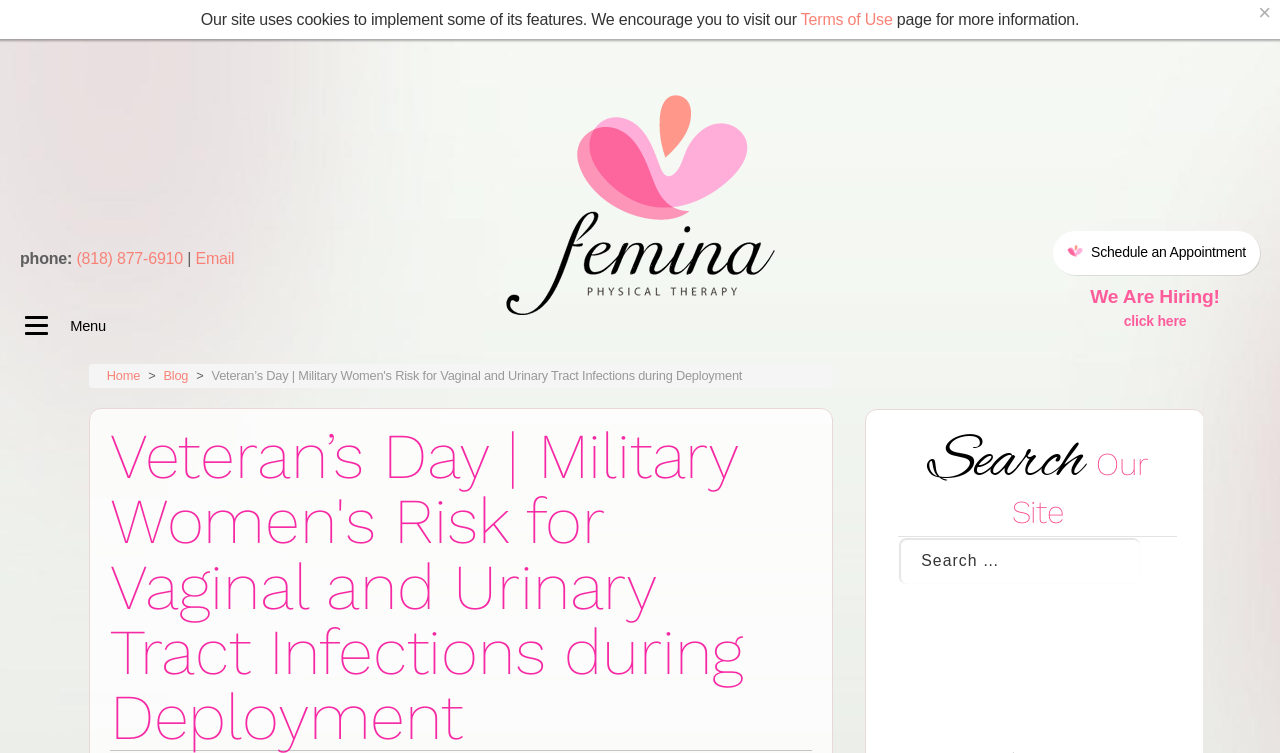Pinpoint the bounding box coordinates of the element that must be clicked to accomplish the following instruction: "Schedule an appointment". The coordinates should be in the format of four float numbers between 0 and 1, i.e., [left, top, right, bottom].

[0.823, 0.307, 0.984, 0.365]